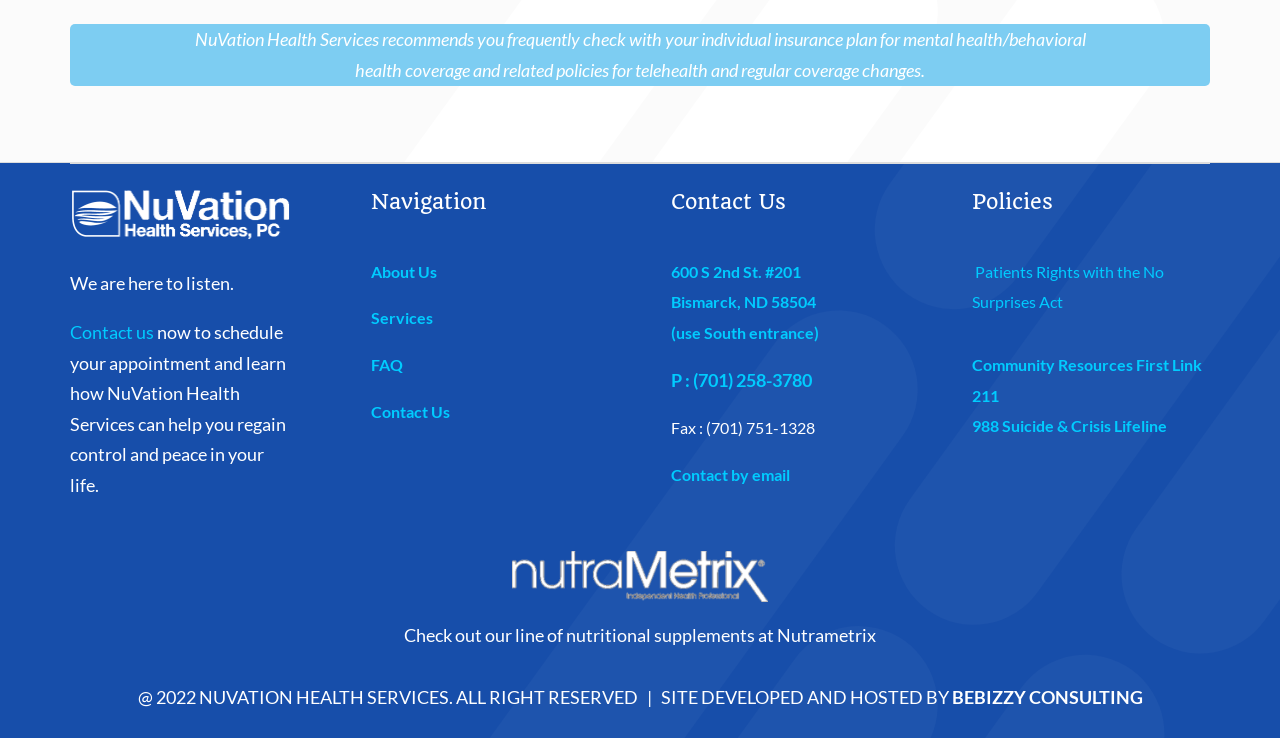Highlight the bounding box of the UI element that corresponds to this description: "Bismarck, ND 58504".

[0.524, 0.396, 0.638, 0.422]